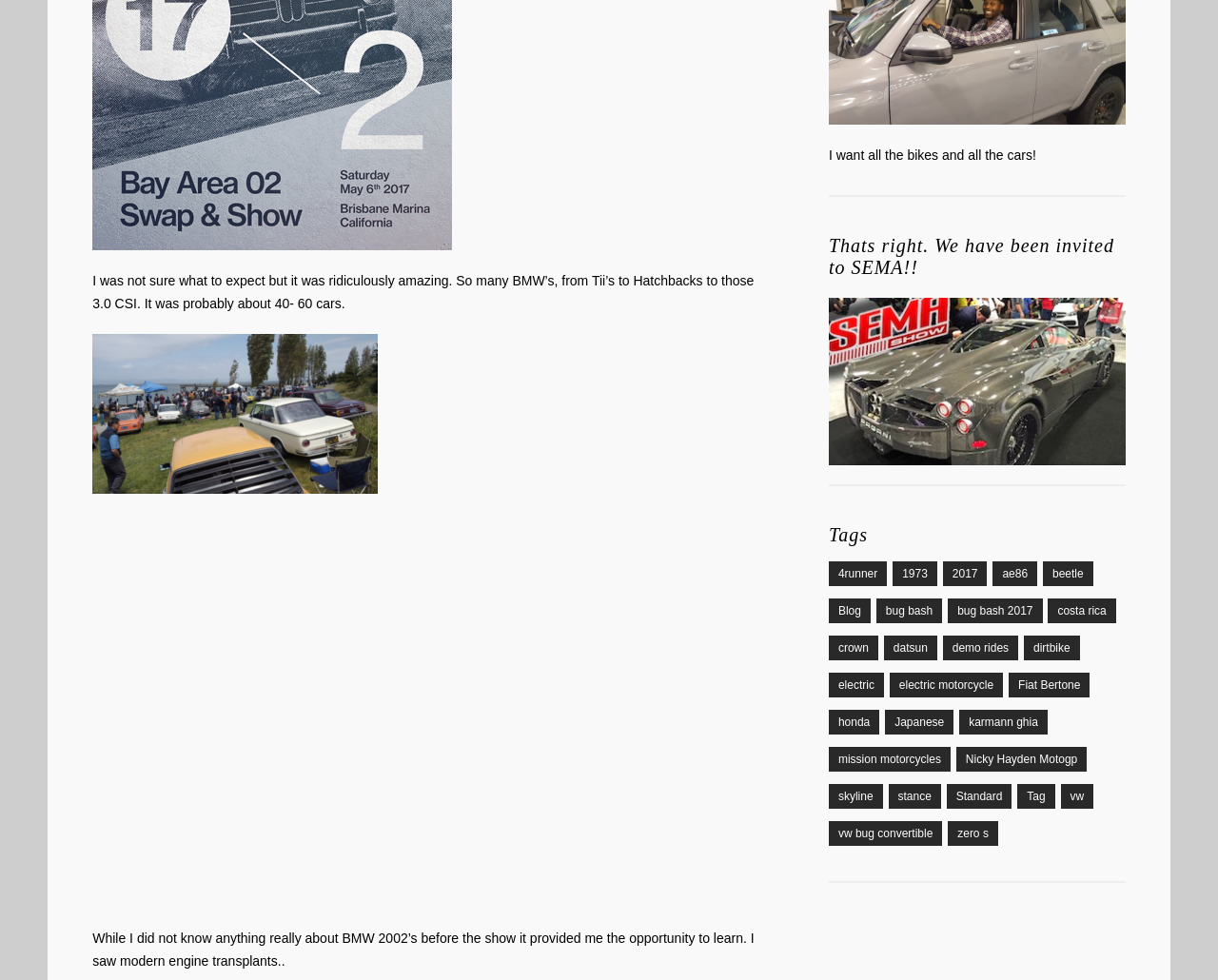Please determine the bounding box coordinates of the element to click on in order to accomplish the following task: "Explore the 'vw bug convertible' post". Ensure the coordinates are four float numbers ranging from 0 to 1, i.e., [left, top, right, bottom].

[0.68, 0.838, 0.774, 0.863]